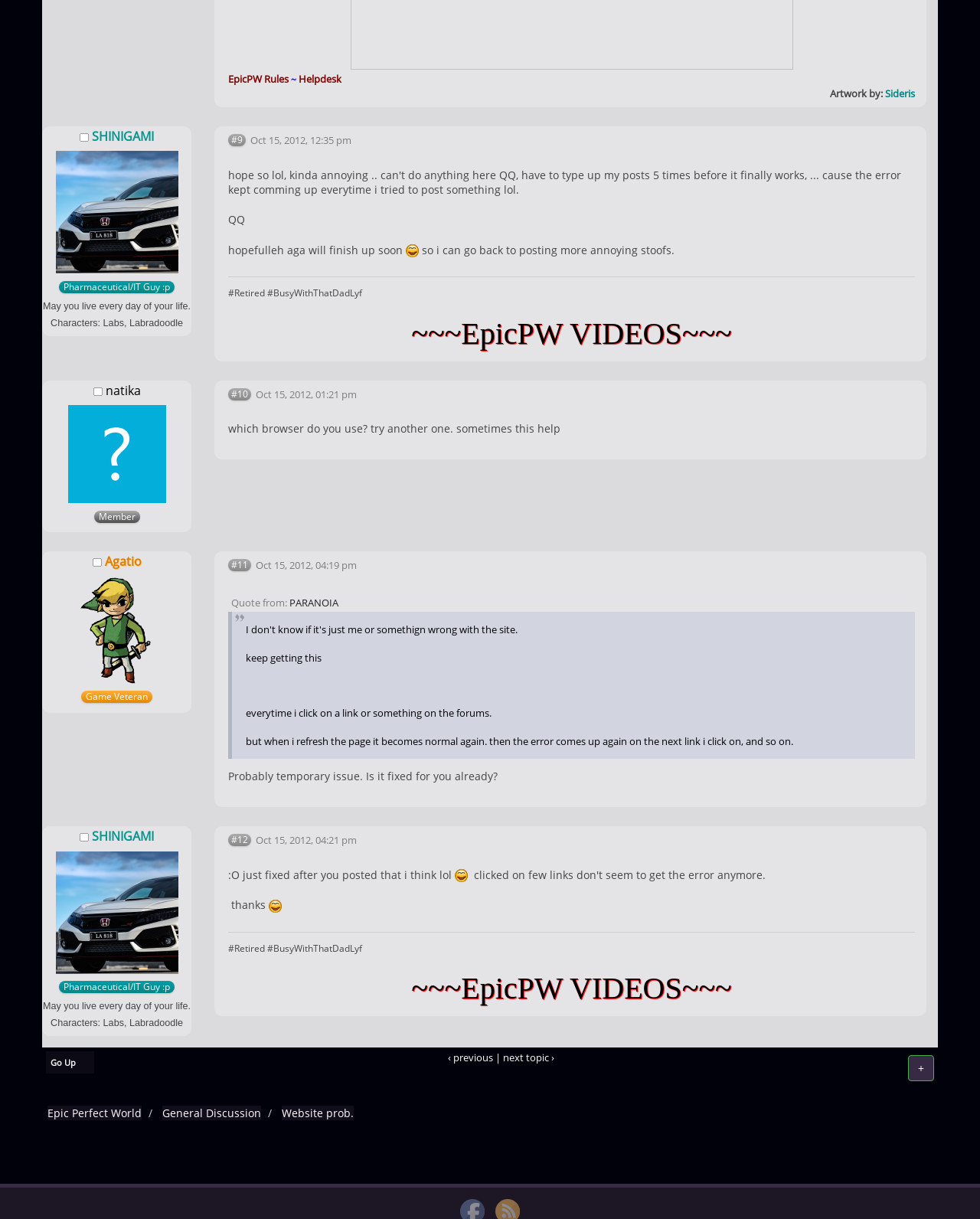What is the name of the video section?
Refer to the image and provide a one-word or short phrase answer.

EpicPW VIDEOS